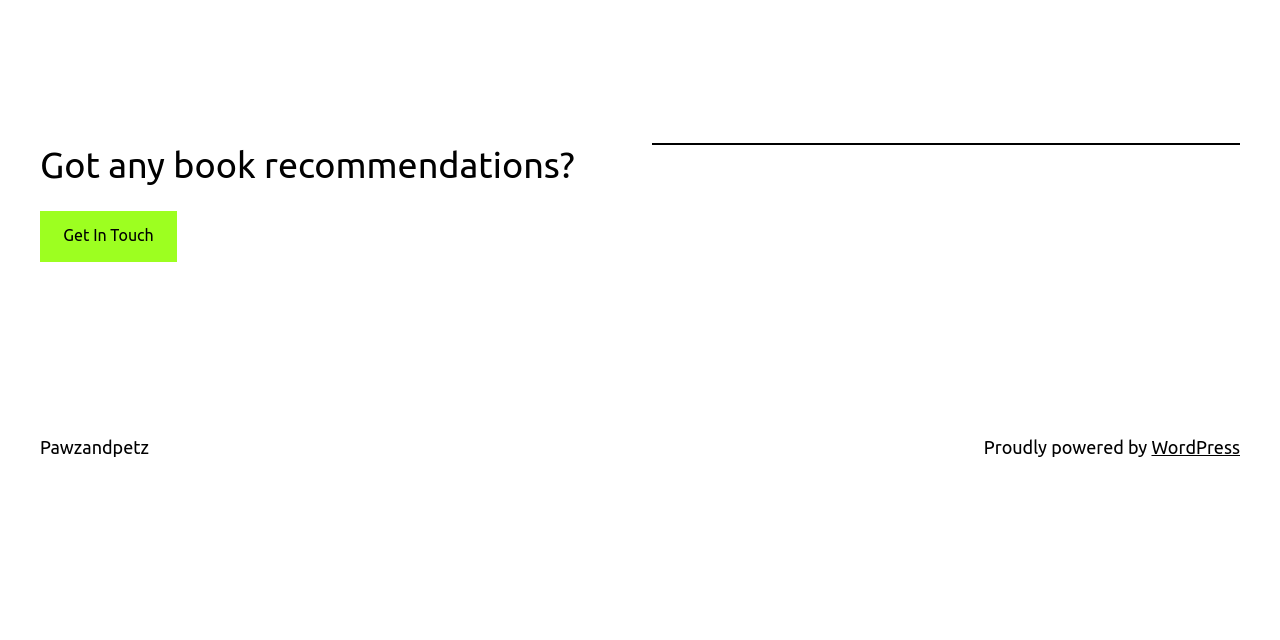Bounding box coordinates are to be given in the format (top-left x, top-left y, bottom-right x, bottom-right y). All values must be floating point numbers between 0 and 1. Provide the bounding box coordinate for the UI element described as: WordPress

[0.9, 0.683, 0.969, 0.714]